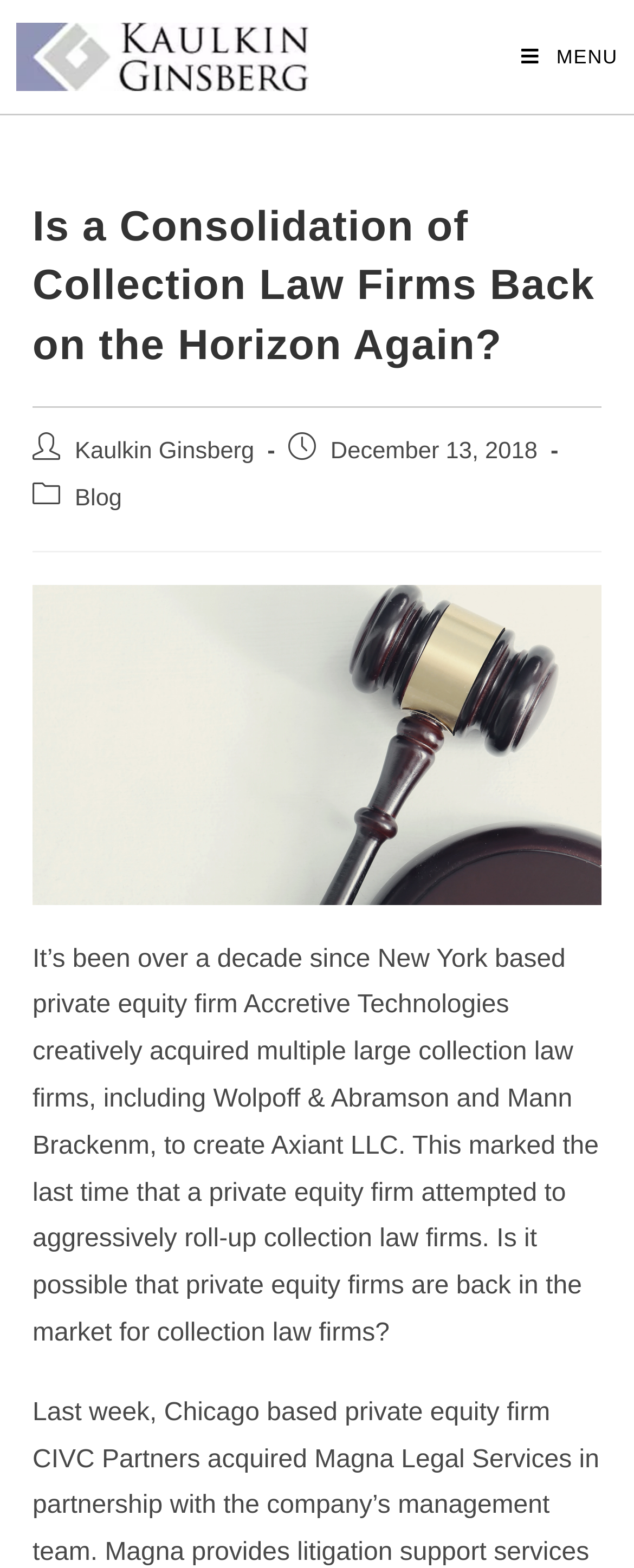Using the information shown in the image, answer the question with as much detail as possible: Who is the author of the article?

The author of the article can be found by looking at the 'Post author:' section, which is located below the main heading. The text 'Post author:' is followed by a link 'Kaulkin Ginsberg', which indicates the author of the article.